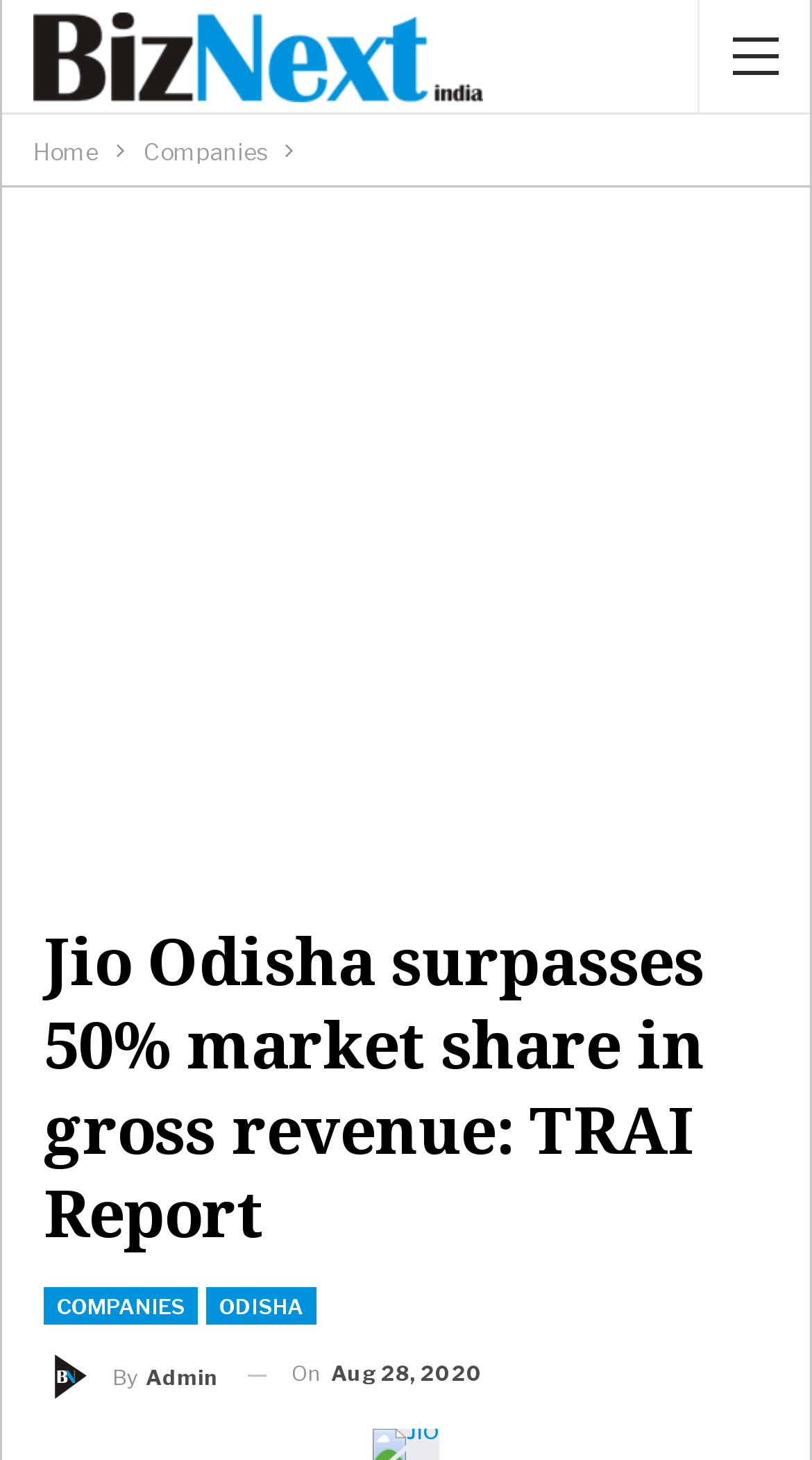Please use the details from the image to answer the following question comprehensively:
When was the article published?

The publication date of the article is mentioned as 'Aug 28, 2020' which can be found in the time element at the bottom of the article.